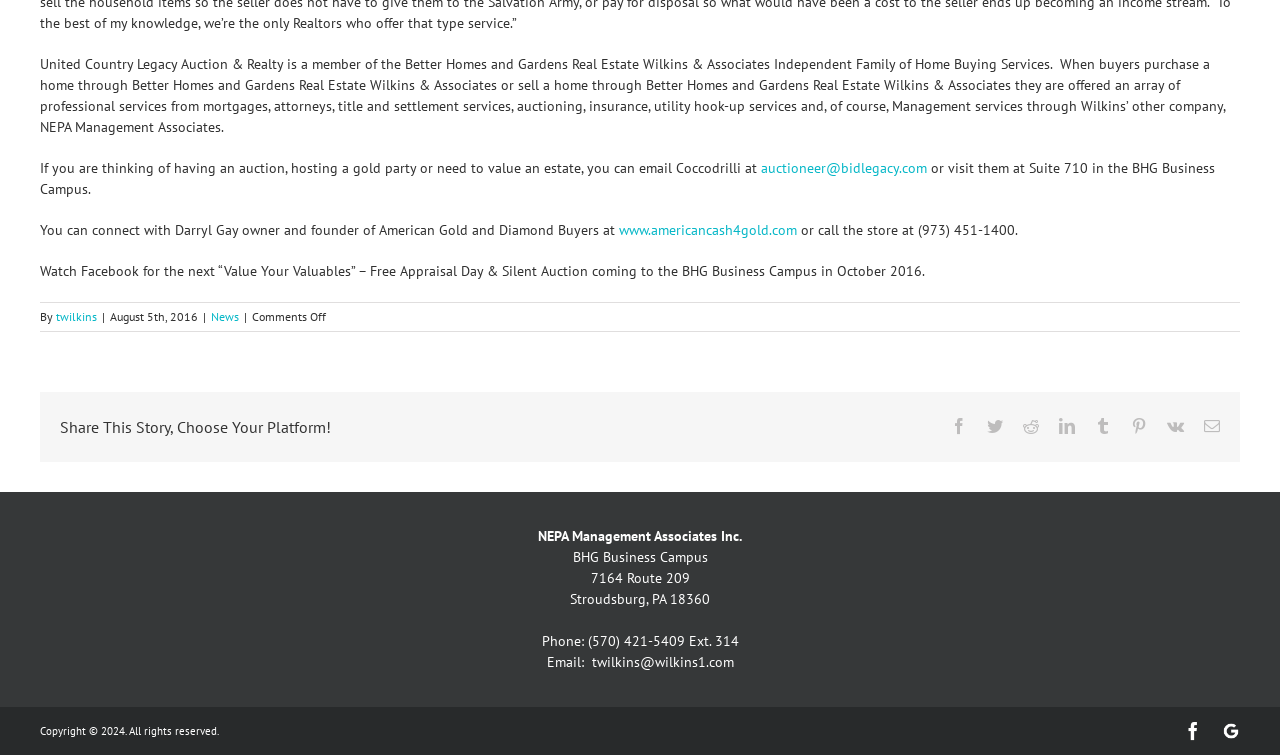What is the name of the real estate company?
Look at the image and respond to the question as thoroughly as possible.

I found this answer by reading the first paragraph of the webpage, which mentions that United Country Legacy Auction & Realty is a member of the Better Homes and Gardens Real Estate Wilkins & Associates Independent Family of Home Buying Services.